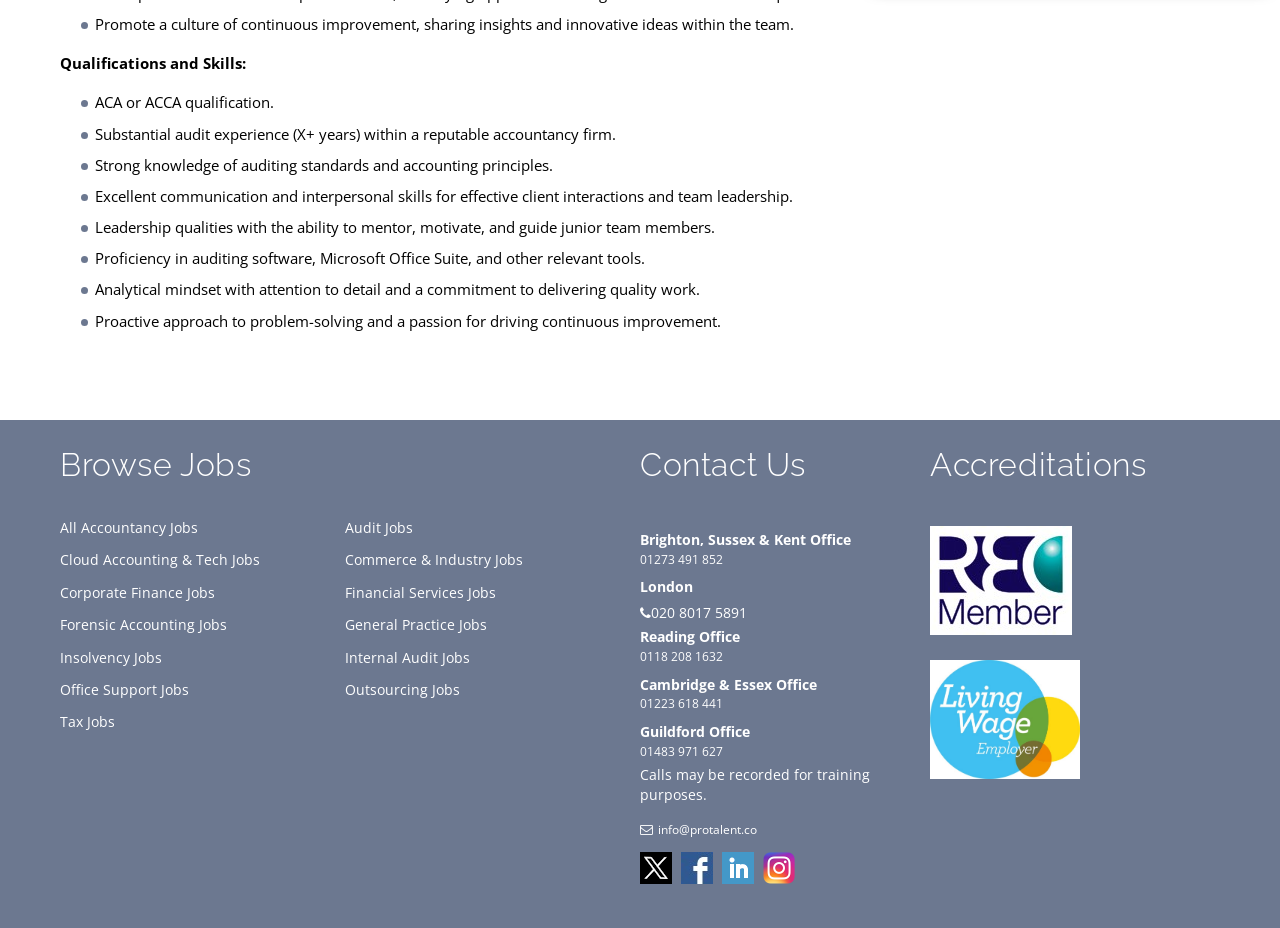Determine the bounding box coordinates of the target area to click to execute the following instruction: "Browse all accountancy jobs."

[0.047, 0.554, 0.155, 0.585]